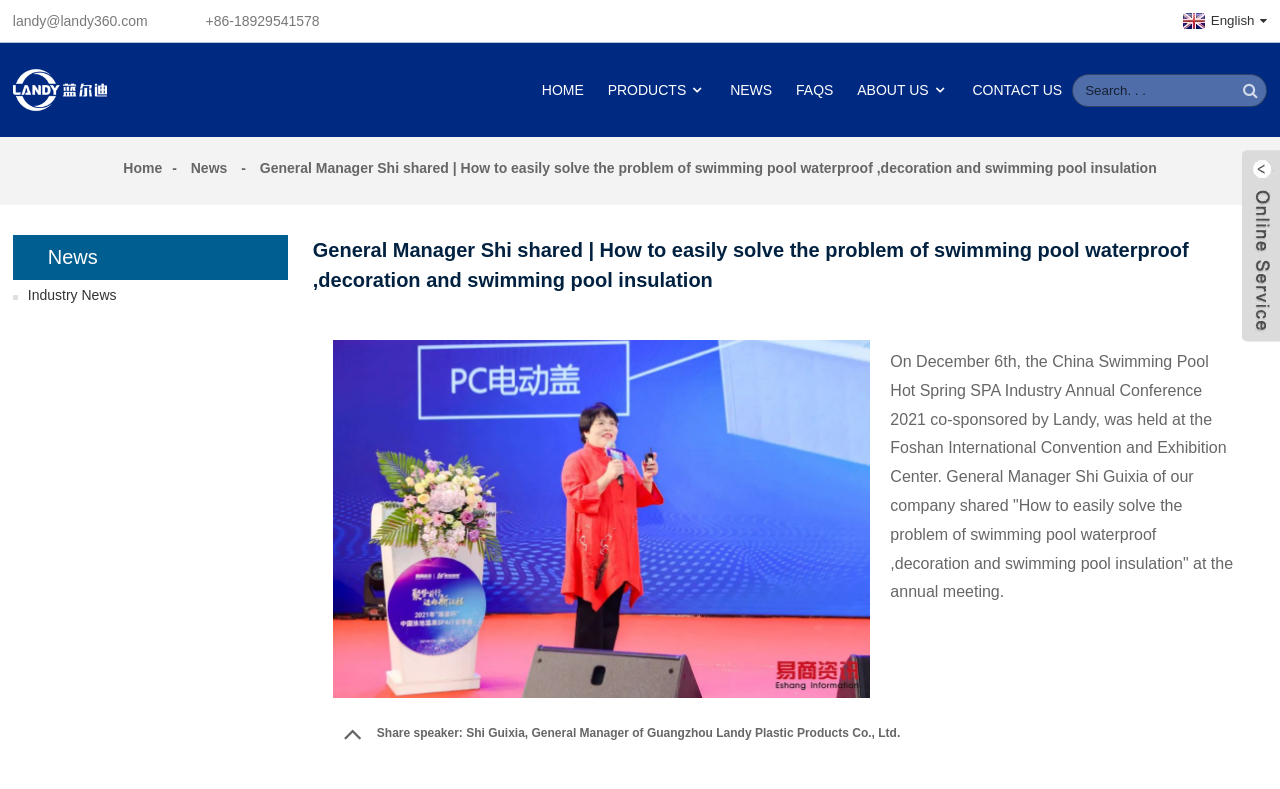Find the UI element described as: "alt="6c80cdc6"" and predict its bounding box coordinates. Ensure the coordinates are four float numbers between 0 and 1, [left, top, right, bottom].

[0.01, 0.082, 0.083, 0.146]